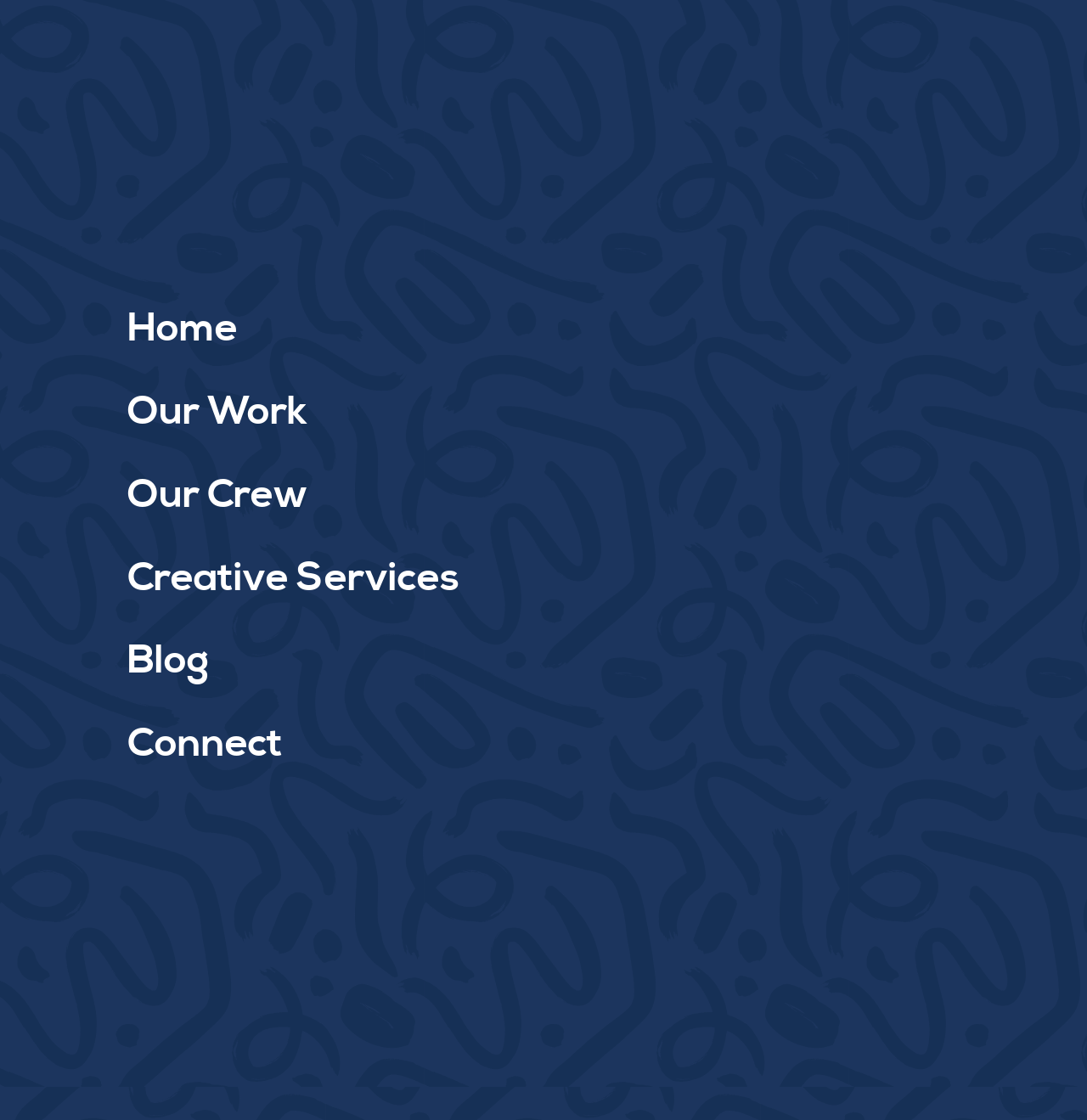How many social media links are at the bottom of the webpage?
Answer the question with a single word or phrase derived from the image.

3